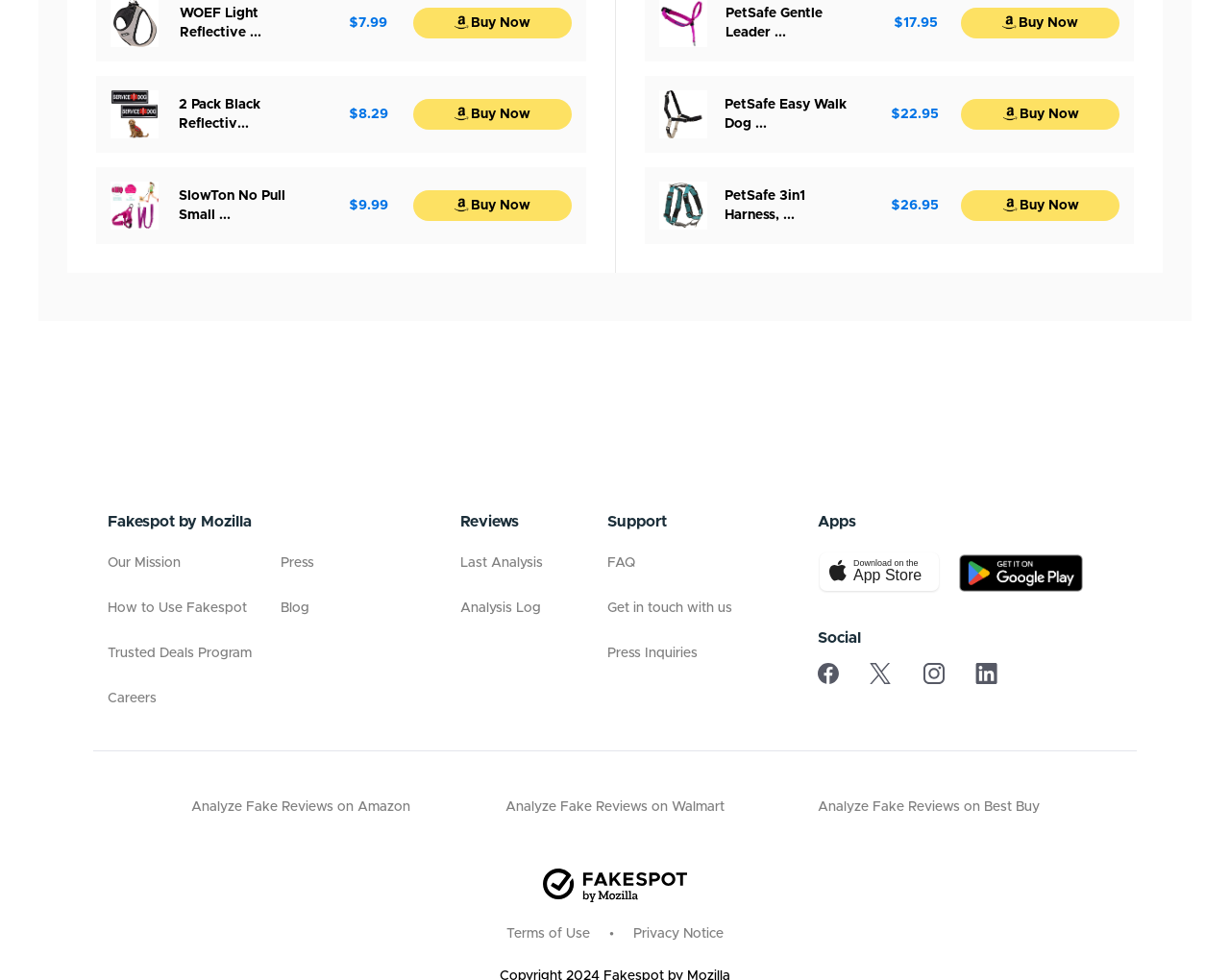Highlight the bounding box coordinates of the element that should be clicked to carry out the following instruction: "Click on 'apple-app'". The coordinates must be given as four float numbers ranging from 0 to 1, i.e., [left, top, right, bottom].

[0.665, 0.576, 0.773, 0.592]